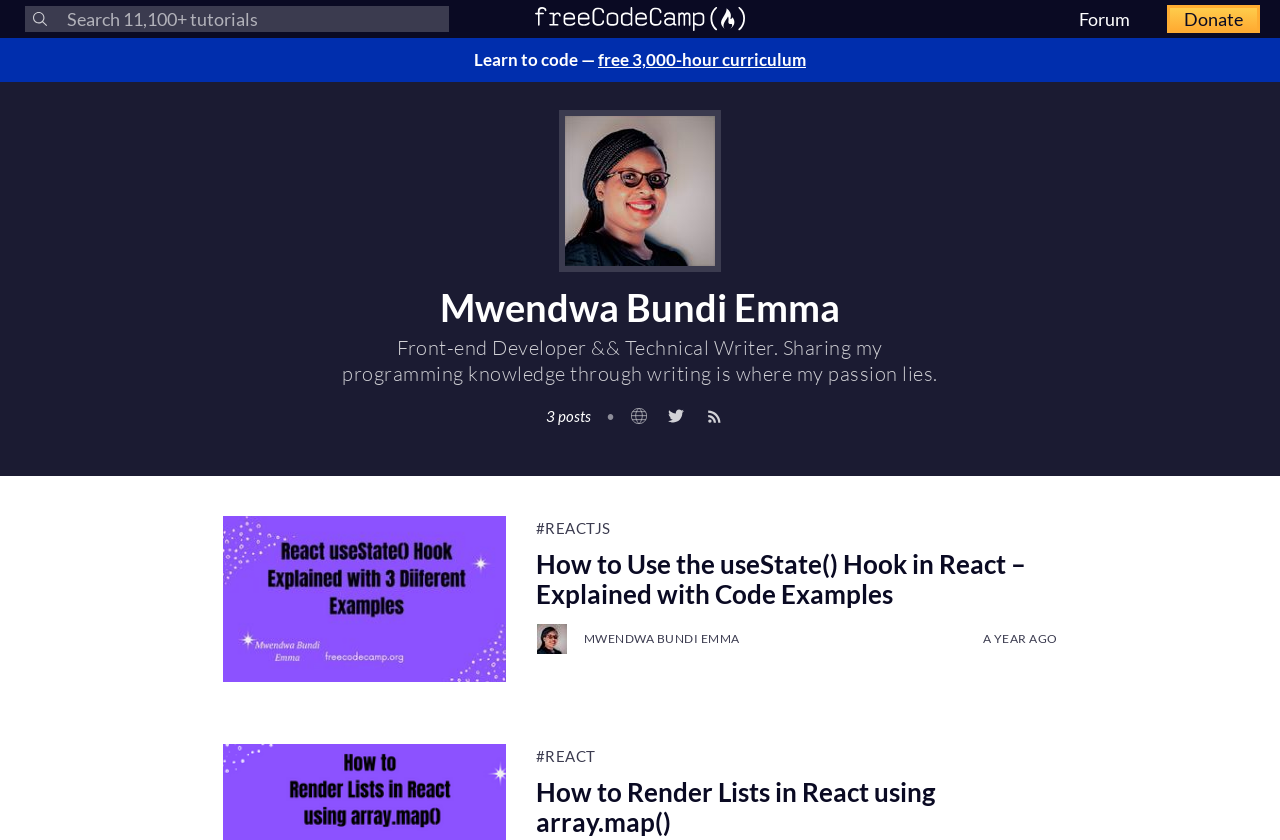Pinpoint the bounding box coordinates for the area that should be clicked to perform the following instruction: "get in touch with us".

None